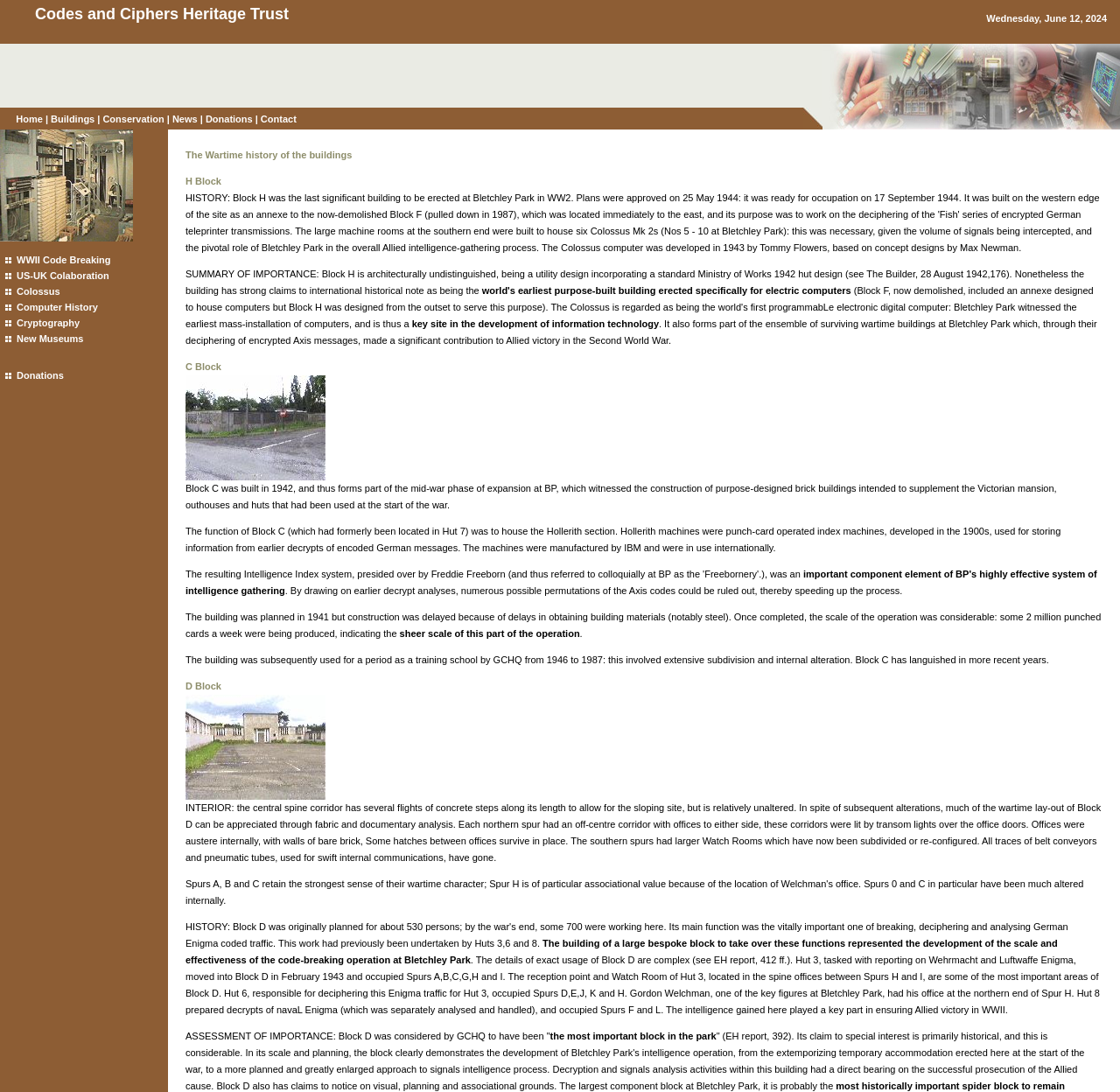Identify the bounding box coordinates of the clickable region required to complete the instruction: "Click the 'Home' link". The coordinates should be given as four float numbers within the range of 0 and 1, i.e., [left, top, right, bottom].

[0.014, 0.104, 0.038, 0.113]